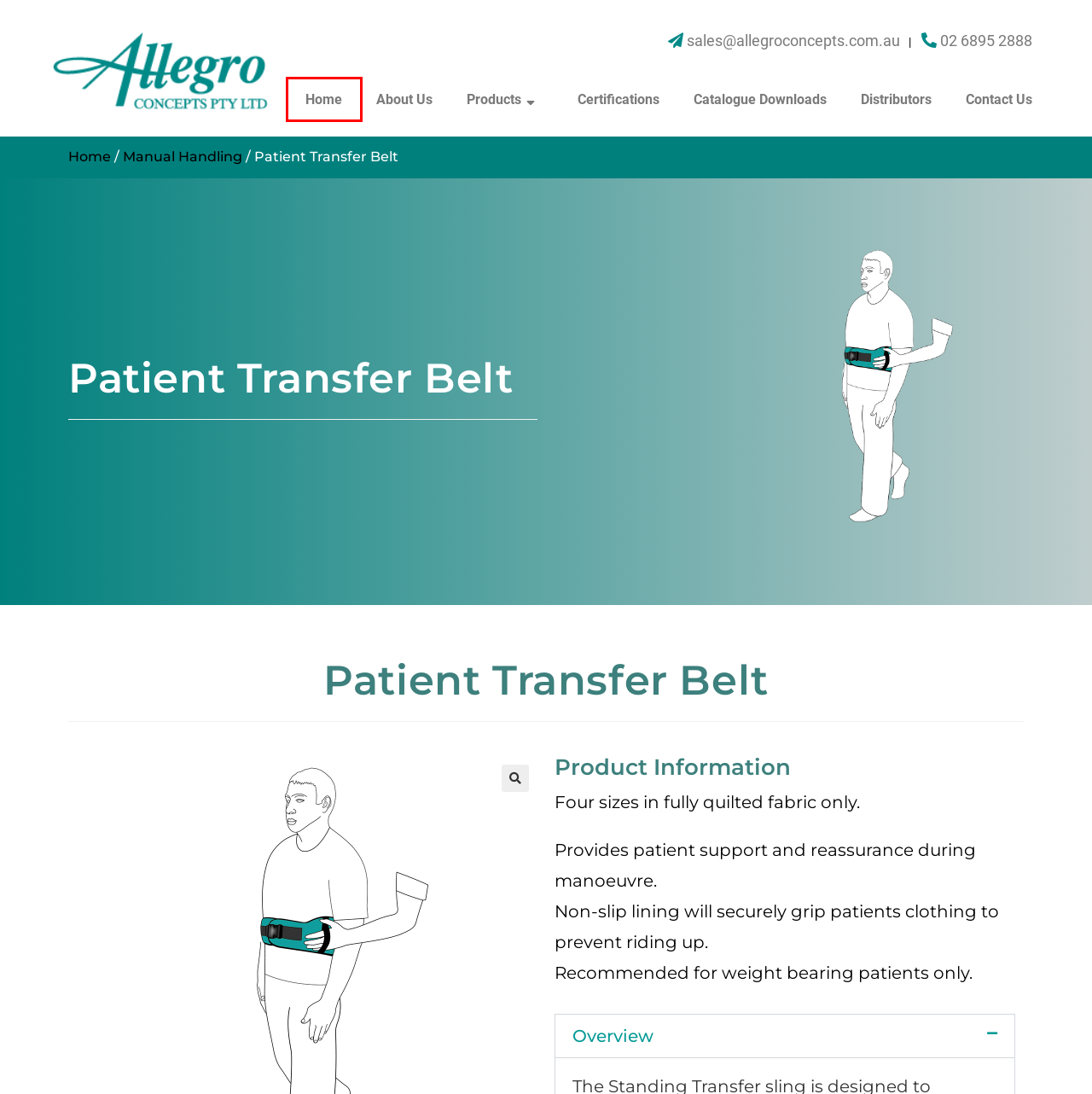You have a screenshot of a webpage with a red bounding box around an element. Identify the webpage description that best fits the new page that appears after clicking the selected element in the red bounding box. Here are the candidates:
A. Catalogue Downloads – Allegro Concepts
B. Manual Handling – Allegro Concepts
C. Distributors – Allegro Concepts
D. Products – Allegro Concepts
E. Contact US – Allegro Concepts
F. About Us – Allegro Concepts
G. Allegro Concepts
H. Certifications – Allegro Concepts

G